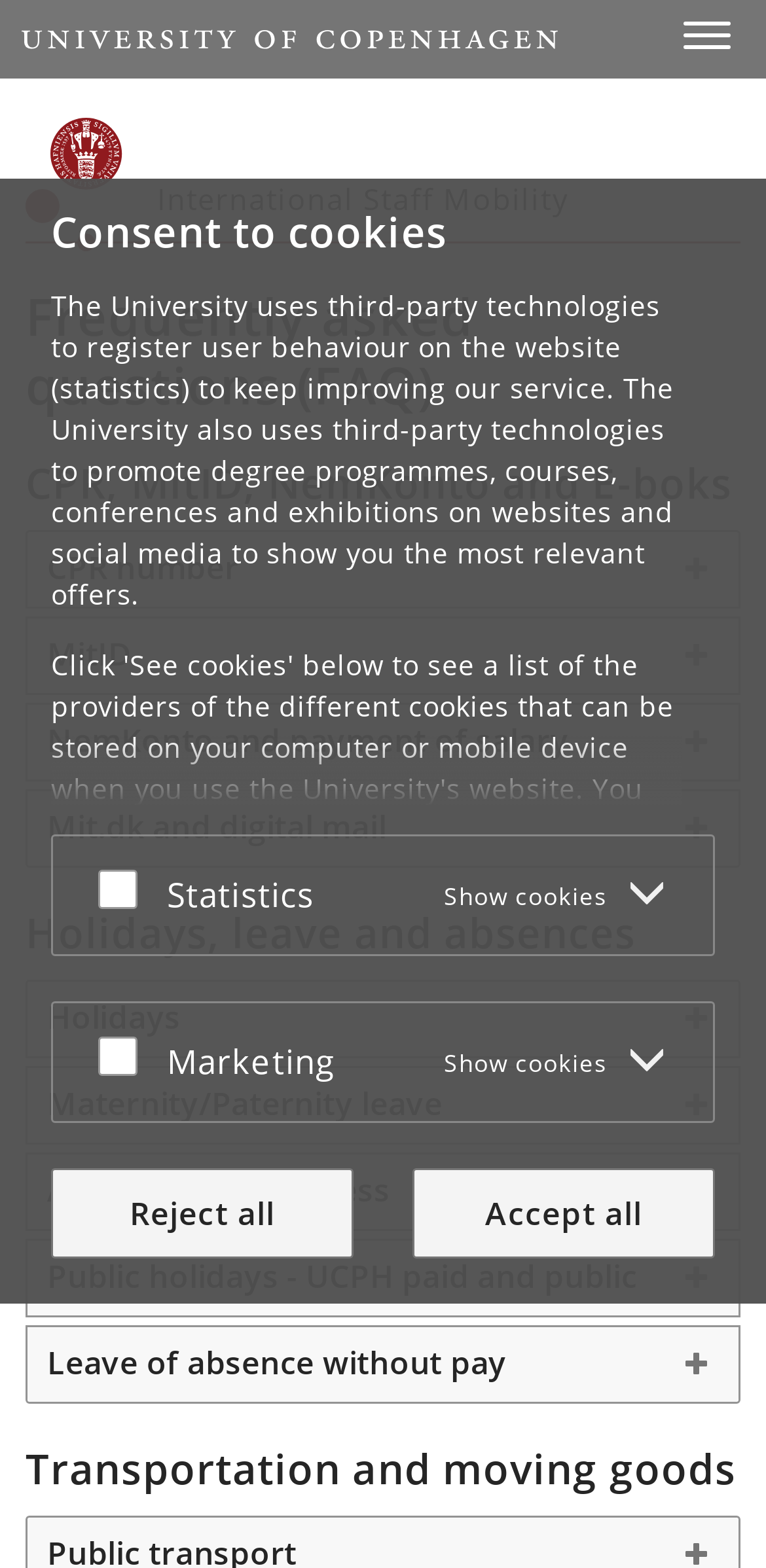Review the image closely and give a comprehensive answer to the question: What is the topic of the second heading under 'Frequently asked questions (FAQ)'?

I looked at the headings under 'Frequently asked questions (FAQ)' and found that the second heading is 'CPR, MitID, NemKonto and E-boks'.